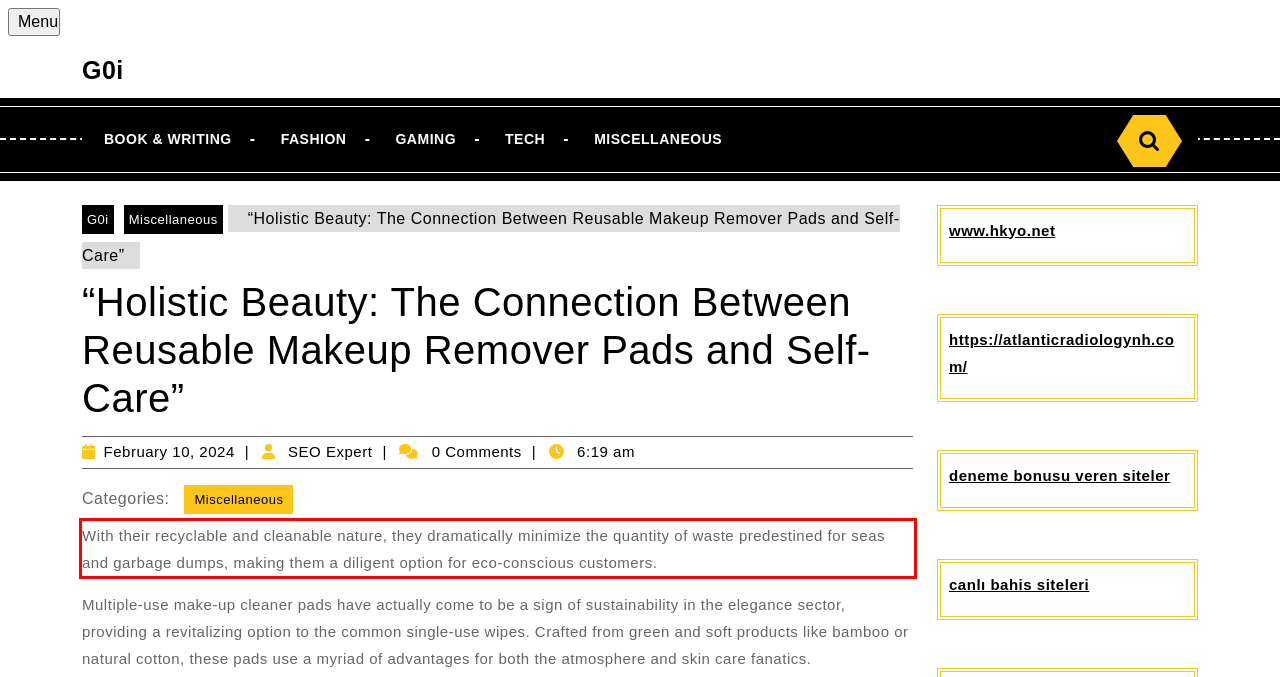You are given a screenshot of a webpage with a UI element highlighted by a red bounding box. Please perform OCR on the text content within this red bounding box.

With their recyclable and cleanable nature, they dramatically minimize the quantity of waste predestined for seas and garbage dumps, making them a diligent option for eco-conscious customers.